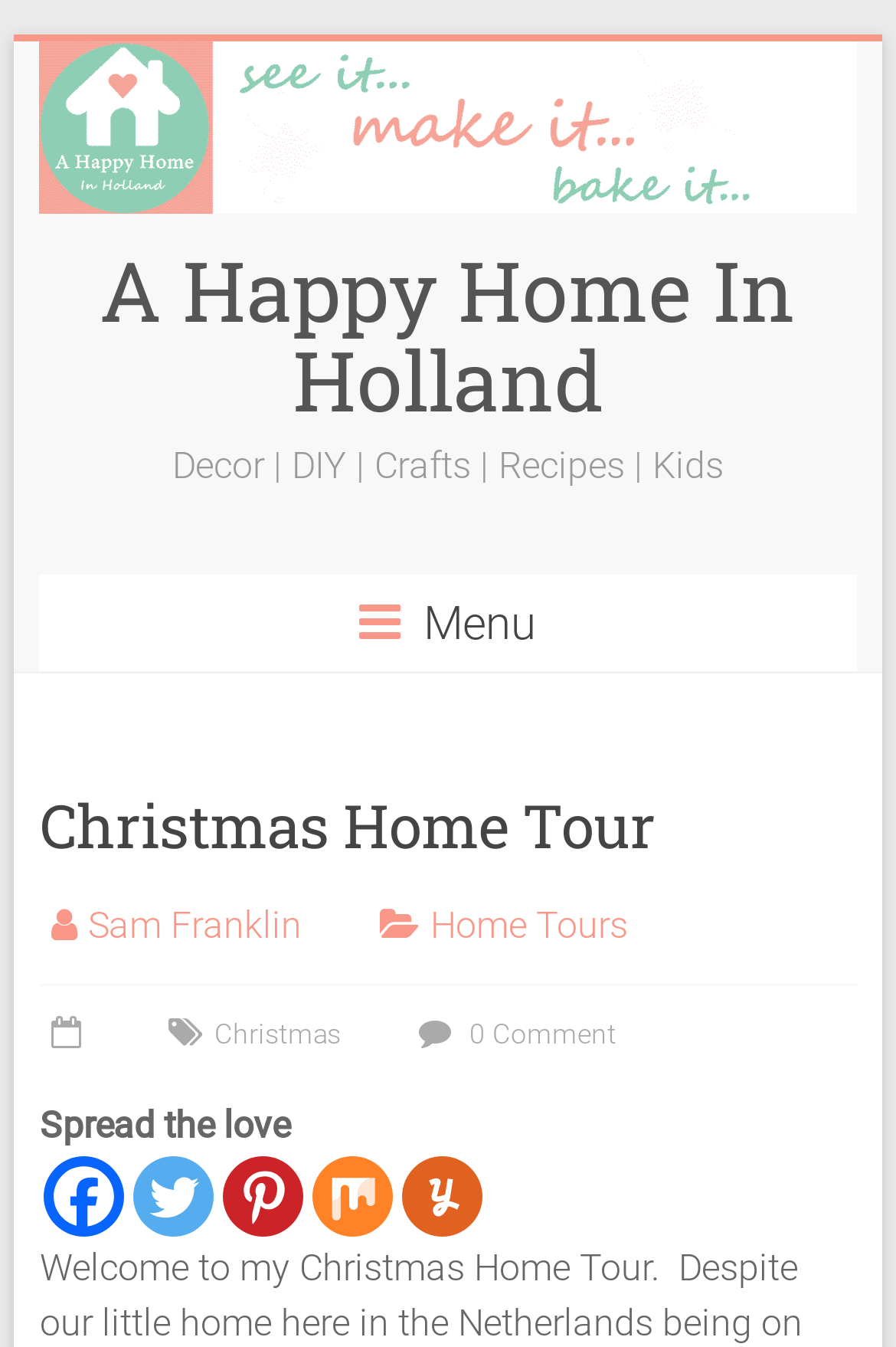Determine the bounding box coordinates of the area to click in order to meet this instruction: "View A Happy Home In Holland".

[0.111, 0.173, 0.888, 0.322]